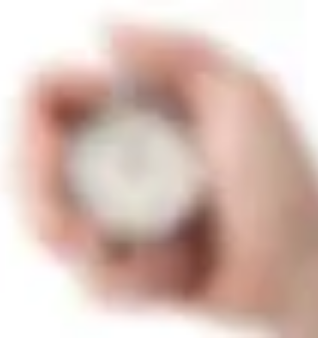Give a detailed account of the visual content in the image.

The image showcases a close-up of a hand holding a circular device, likely a timer or stopwatch. The background is neutral, emphasizing the hand and the device itself. This visual element connects well with the nearby information regarding a digital X-ray solution offered by Dr. Robert Rheinhardt, a chiropractor based in Pequannock, NJ. The hand's grip suggests precision and readiness, which aligns with the themes of healthcare and technology. The caption highlights the modern and affordable solutions available for patients seeking effective care.